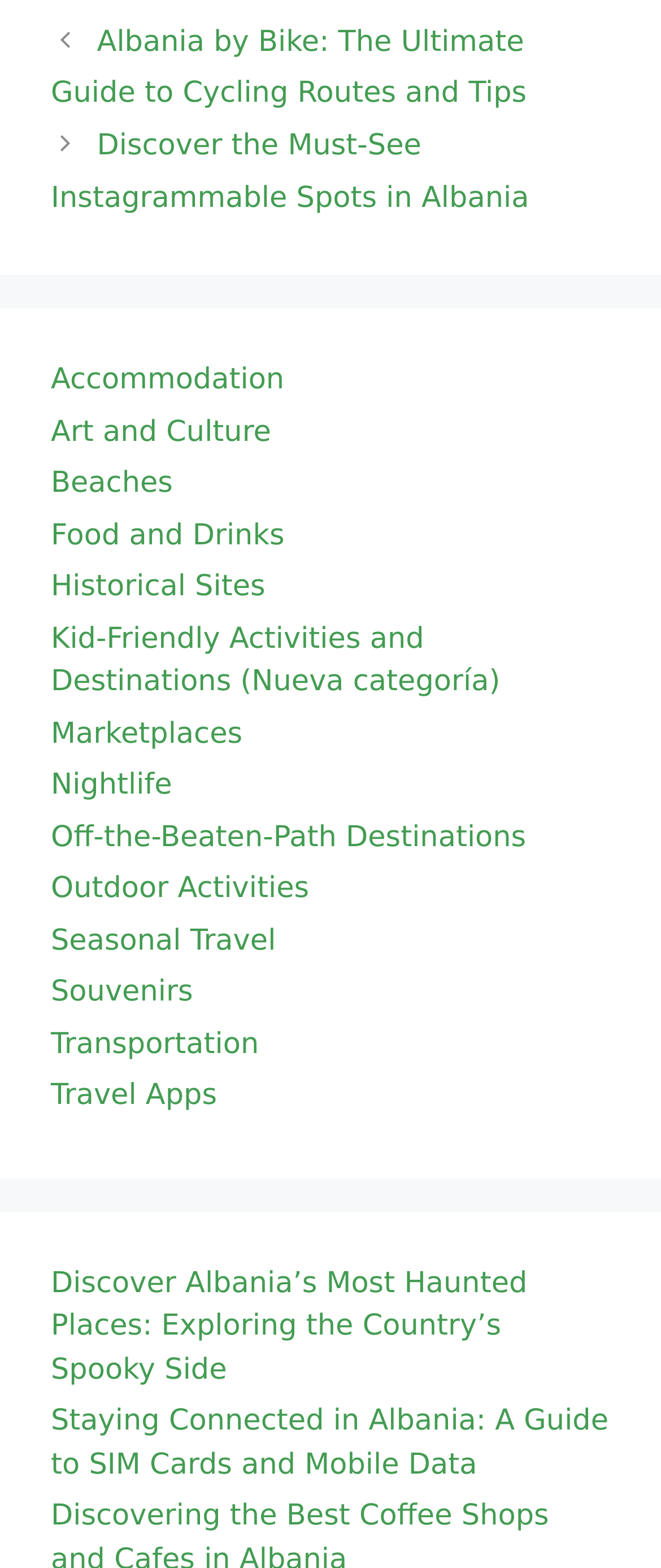Using the provided description Travel Apps, find the bounding box coordinates for the UI element. Provide the coordinates in (top-left x, top-left y, bottom-right x, bottom-right y) format, ensuring all values are between 0 and 1.

[0.077, 0.688, 0.328, 0.71]